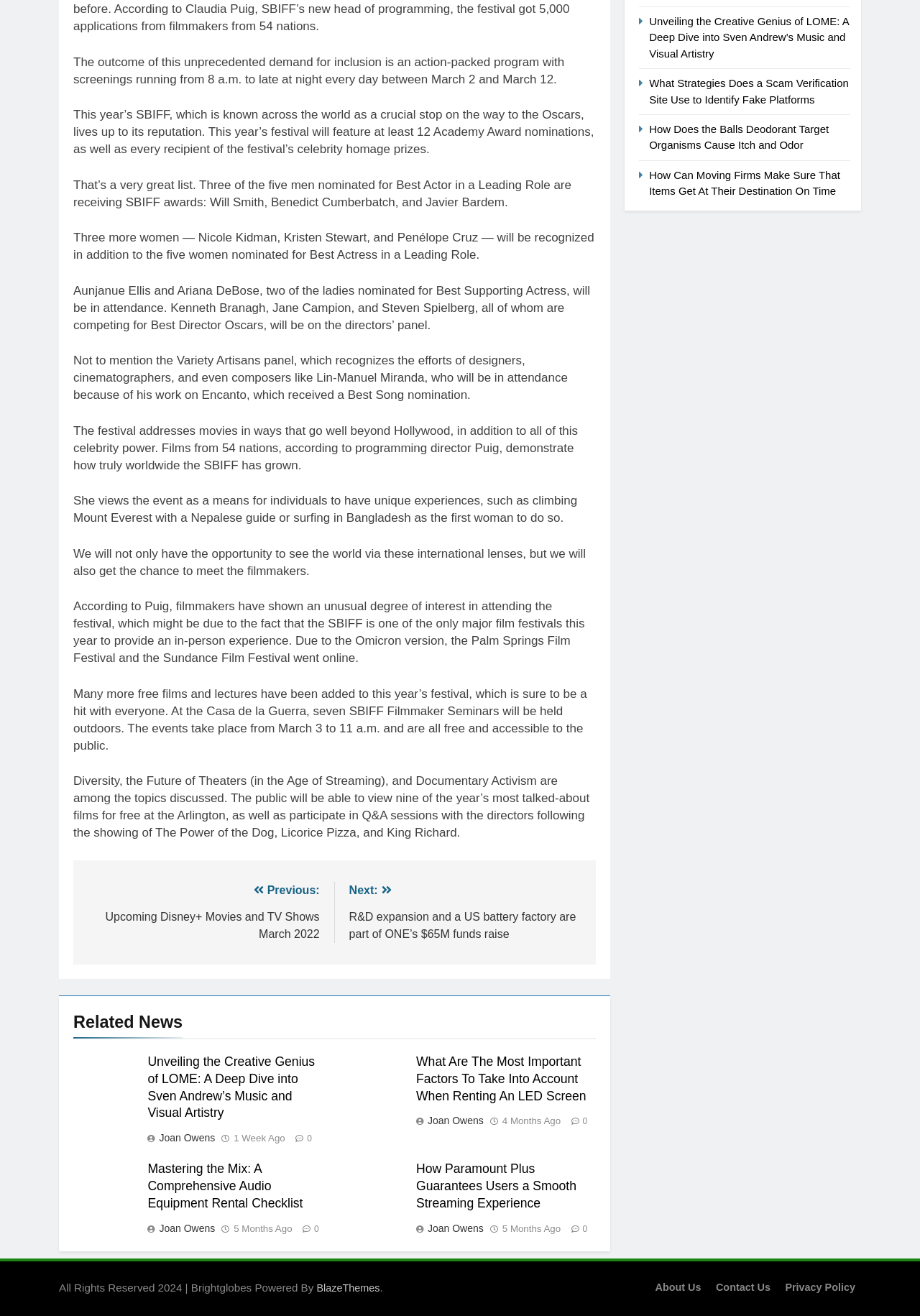Find the coordinates for the bounding box of the element with this description: "Joan Owens".

[0.16, 0.929, 0.239, 0.938]